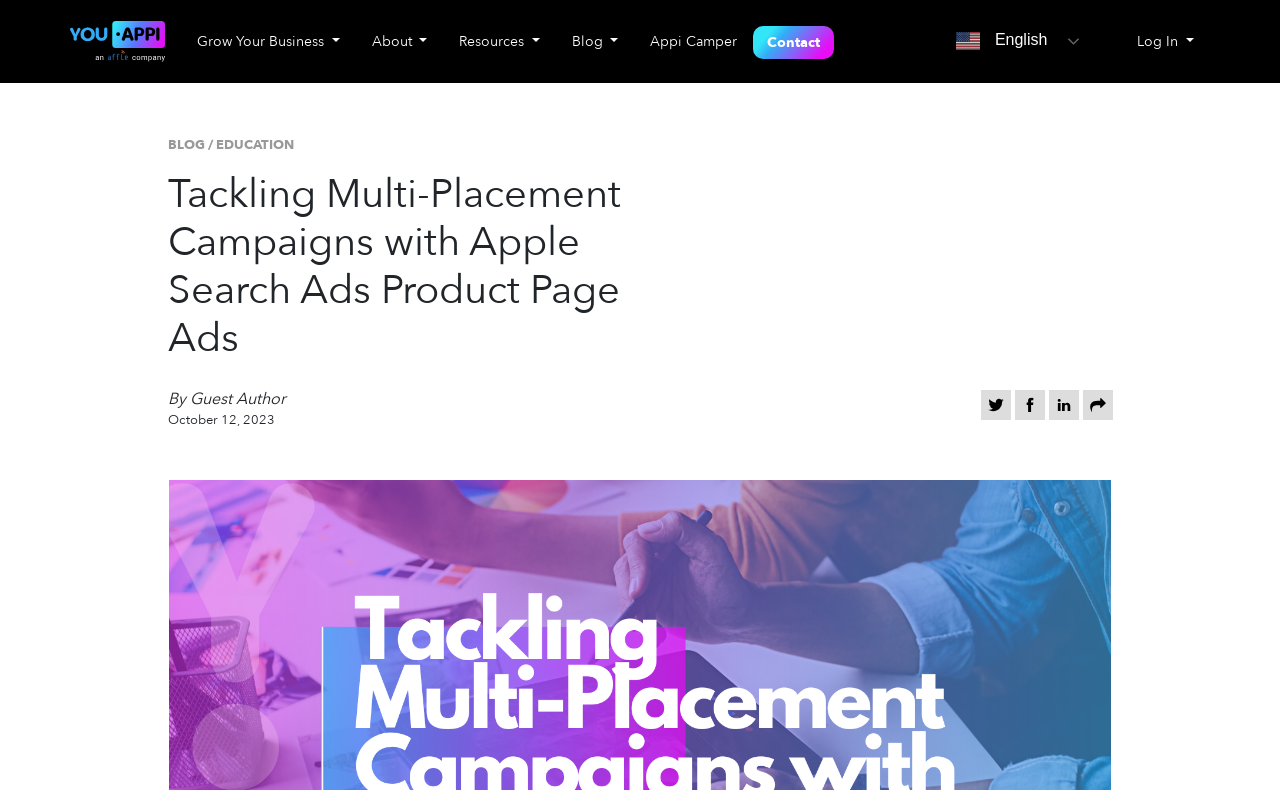What is the company name in the top-left corner?
Refer to the image and give a detailed answer to the question.

By looking at the top-left corner of the webpage, I see a link with the text 'YouAppi' and an image next to it, which suggests that it is the company name or logo.